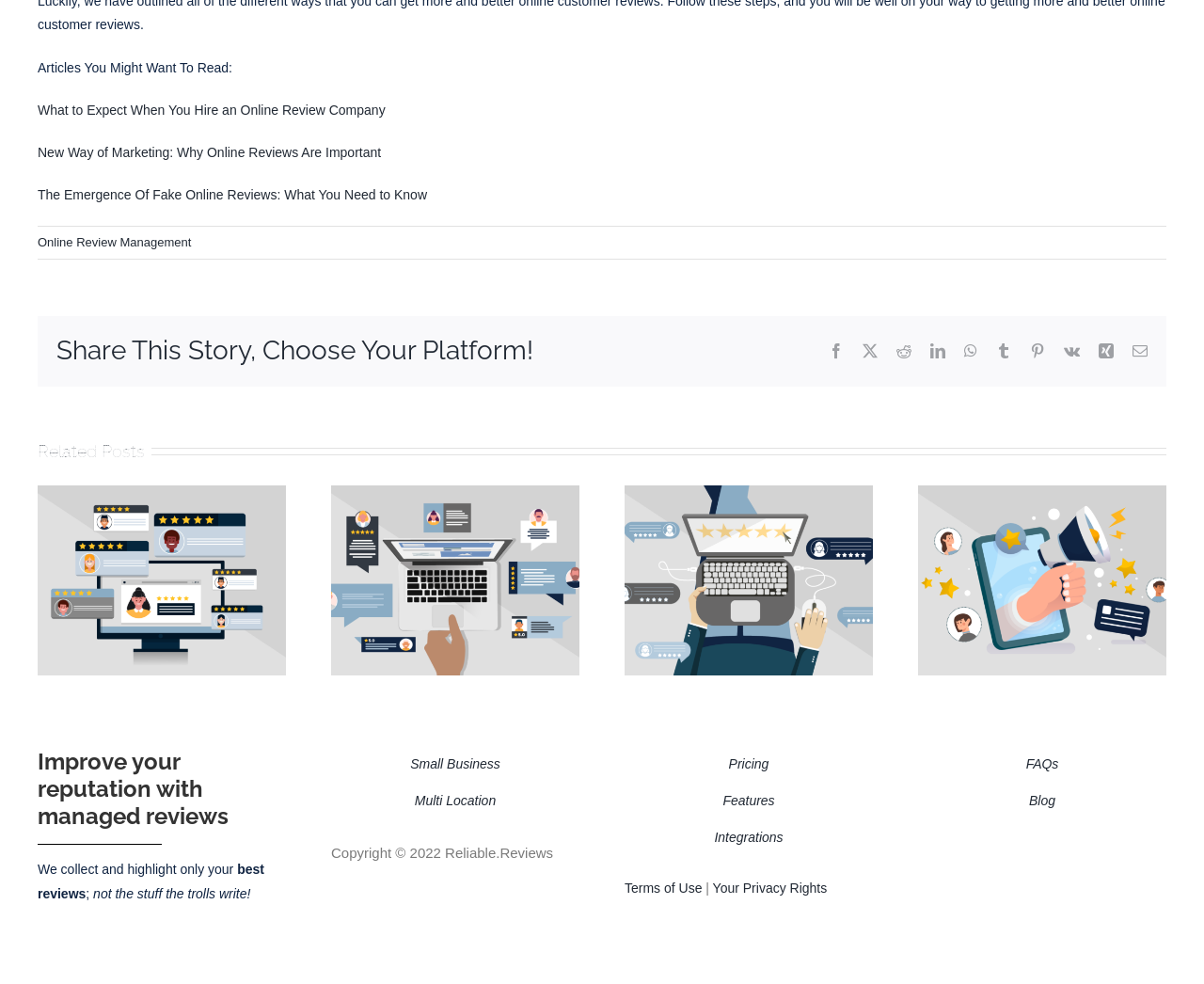Given the element description: "Multi Location", predict the bounding box coordinates of the UI element it refers to, using four float numbers between 0 and 1, i.e., [left, top, right, bottom].

[0.344, 0.806, 0.412, 0.821]